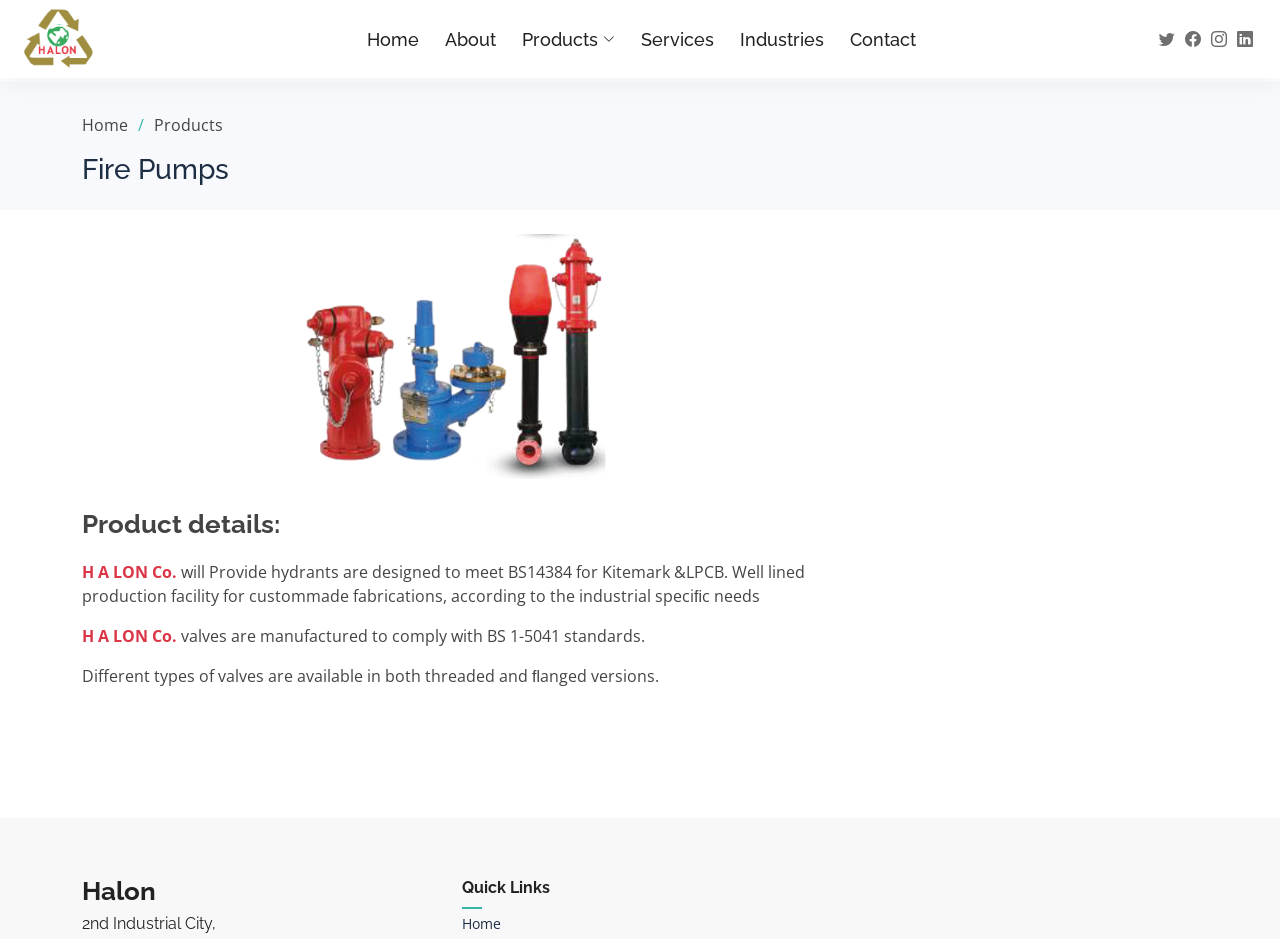Please provide a brief answer to the question using only one word or phrase: 
What is the location of the industrial city mentioned?

2nd Industrial City